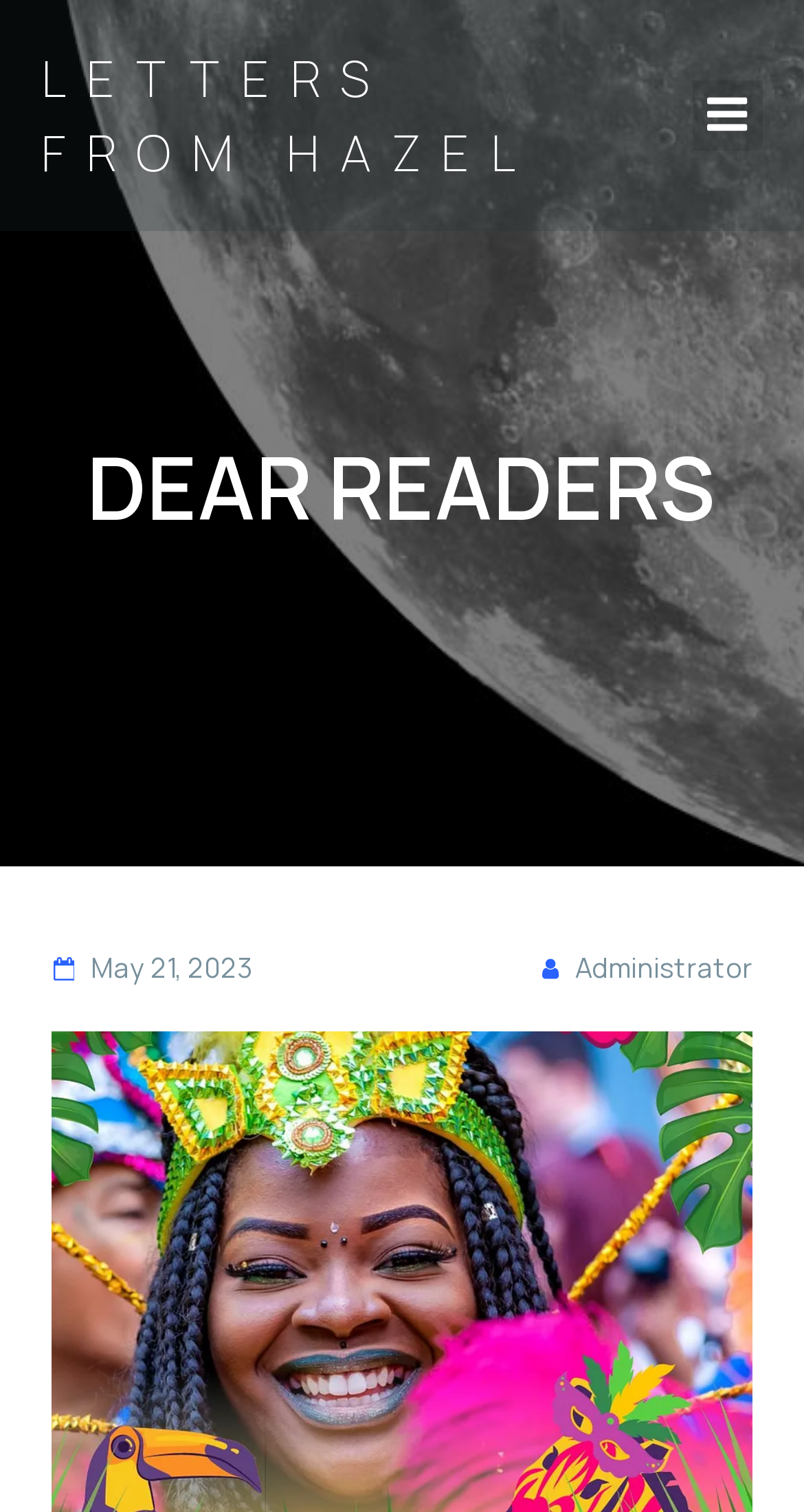Answer the question using only a single word or phrase: 
How many images are on the webpage?

3